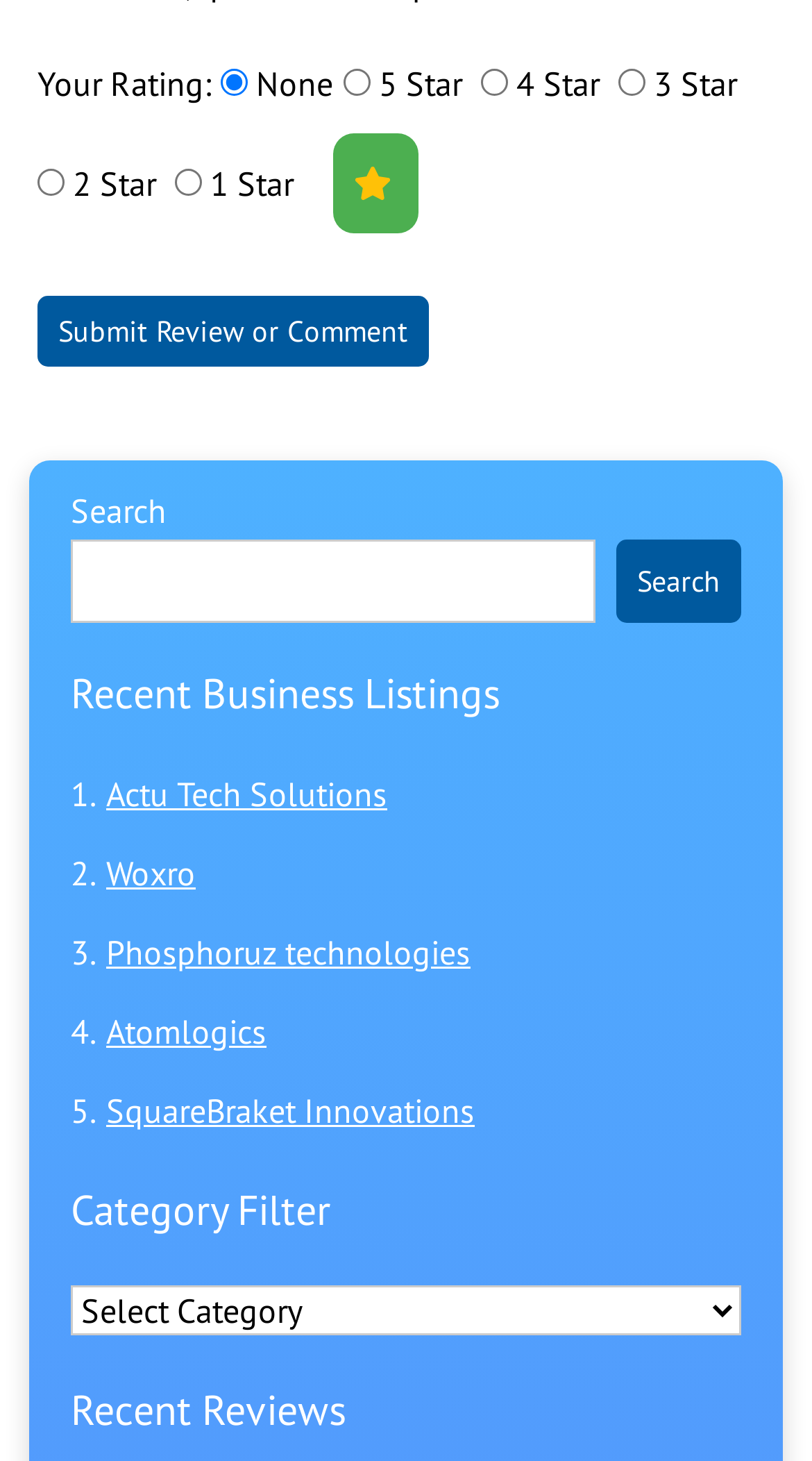What is the purpose of the button at the top?
Provide a thorough and detailed answer to the question.

The button at the top with the label 'Submit Review or Comment' is likely used to submit a review or comment after selecting a rating.